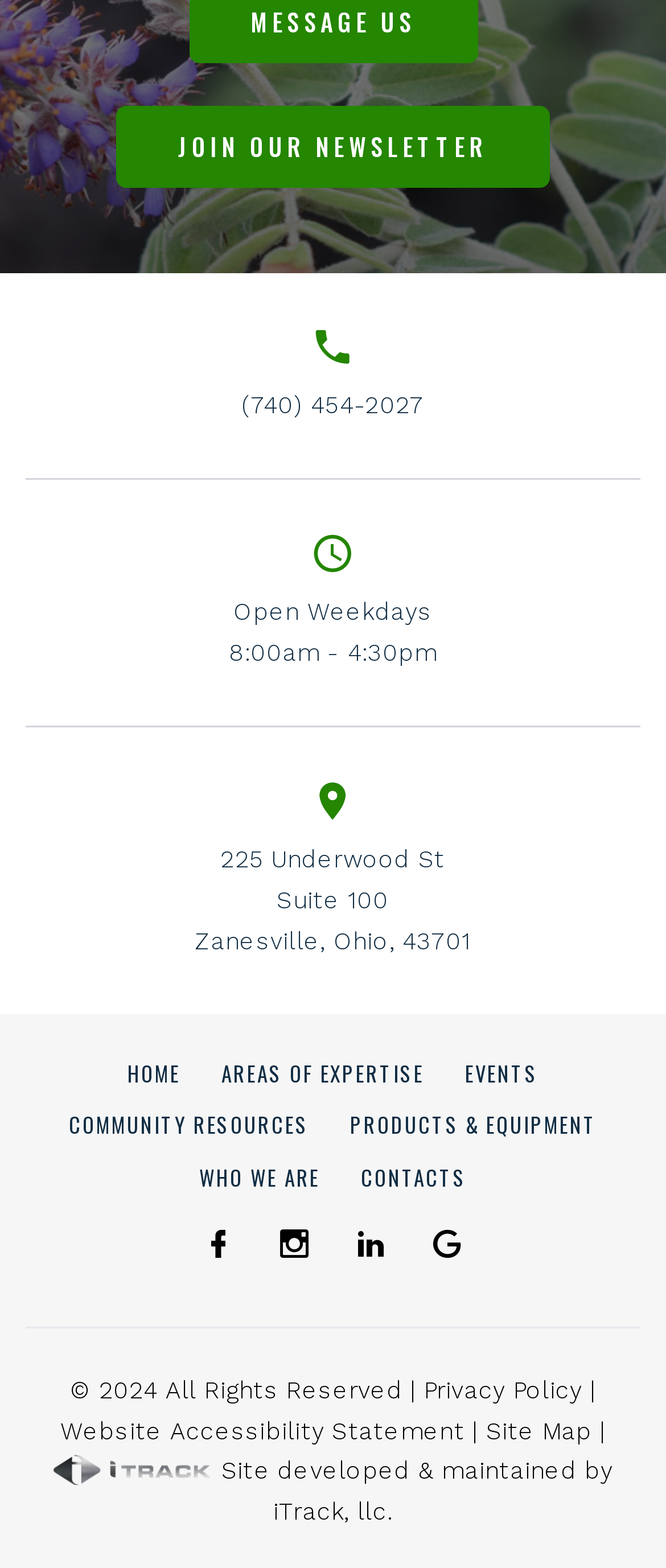What is the address of the organization?
Answer with a single word or phrase, using the screenshot for reference.

225 Underwood St Suite 100 Zanesville, Ohio, 43701